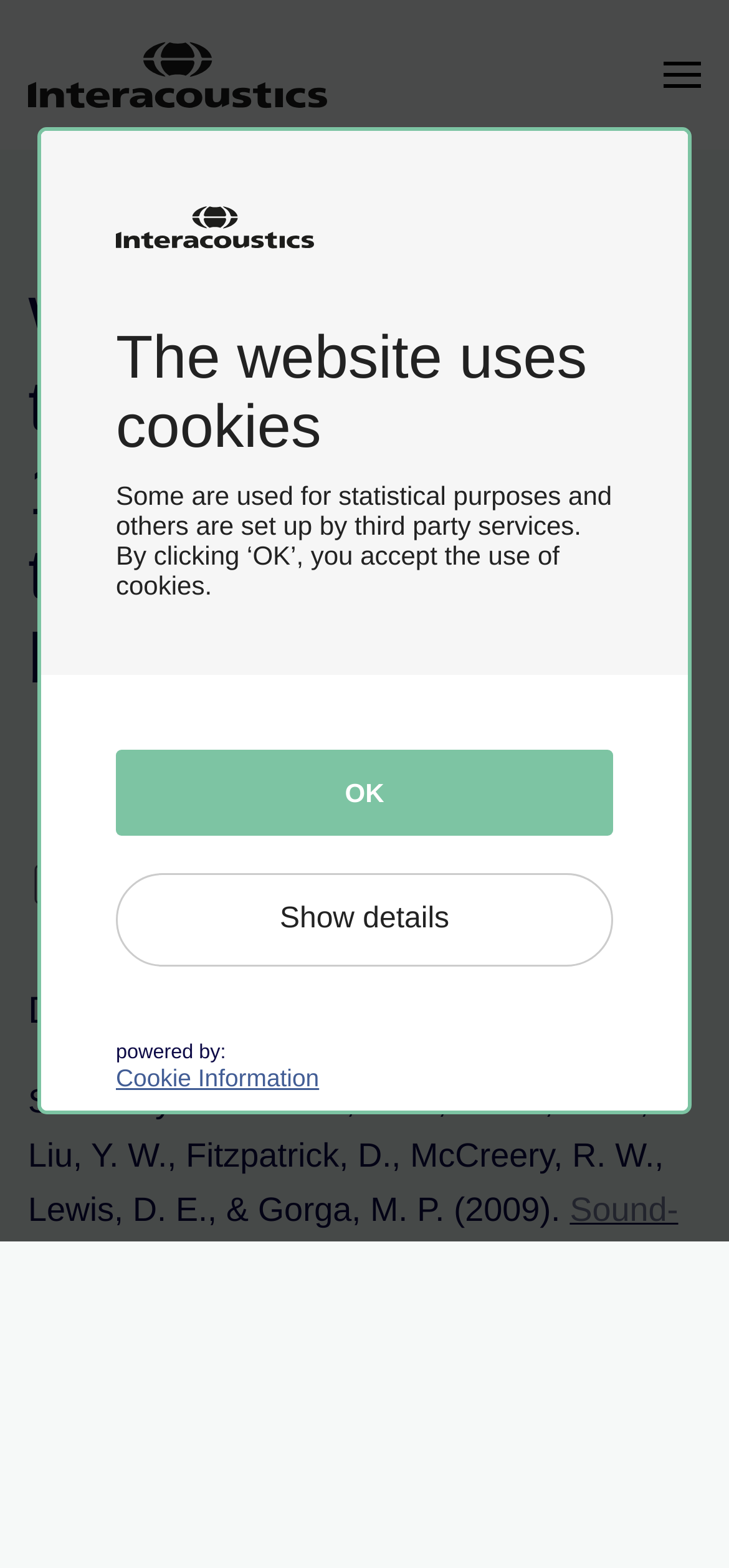What is the type of diagnosis mentioned?
Provide a fully detailed and comprehensive answer to the question.

Based on the image description 'Interacoustics - hearing and balance diagnosis and rehabilitation', it can be inferred that the type of diagnosis mentioned is related to hearing and balance.